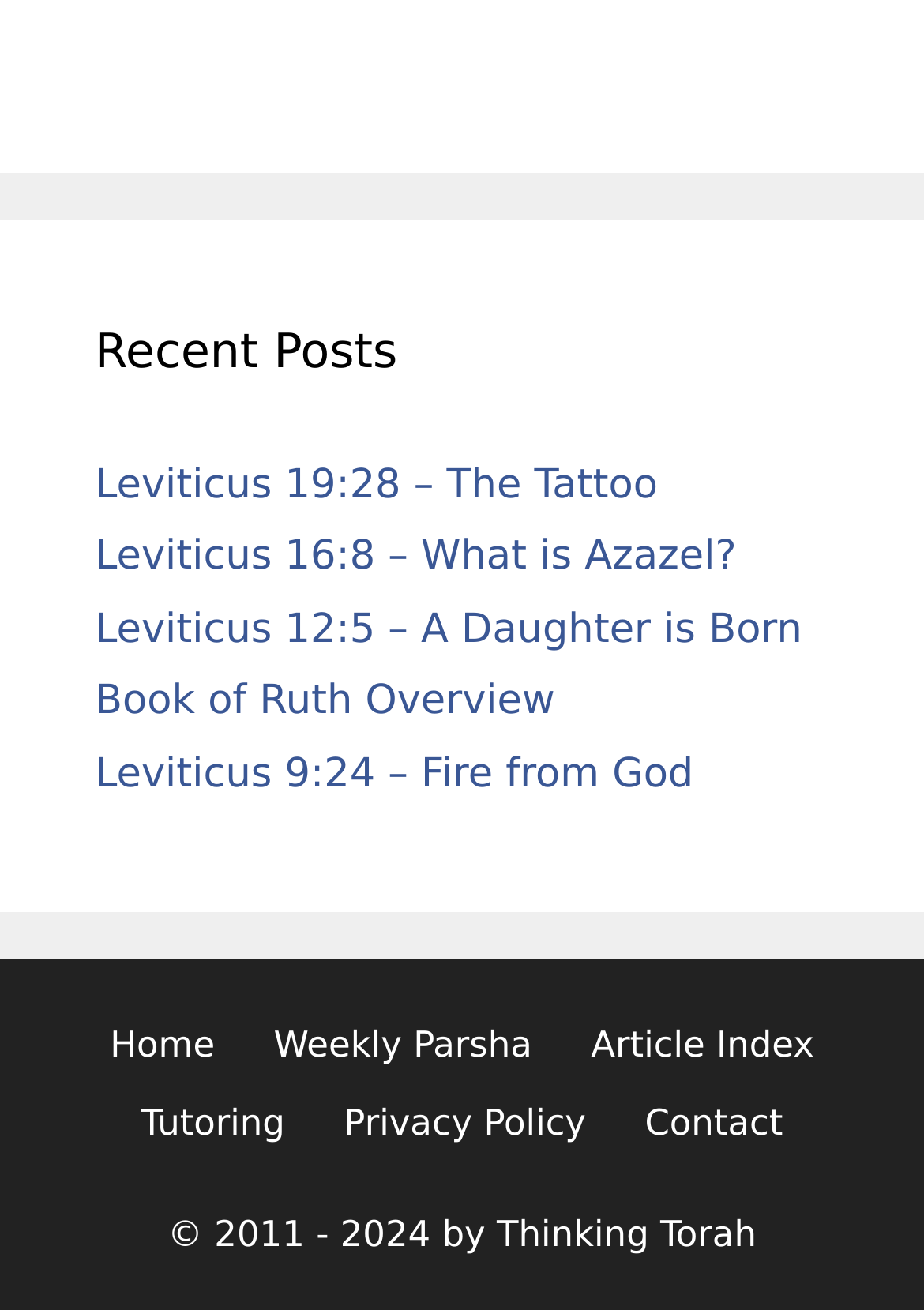Highlight the bounding box coordinates of the region I should click on to meet the following instruction: "Click on 'Tutoring'".

[0.103, 0.016, 0.744, 0.052]